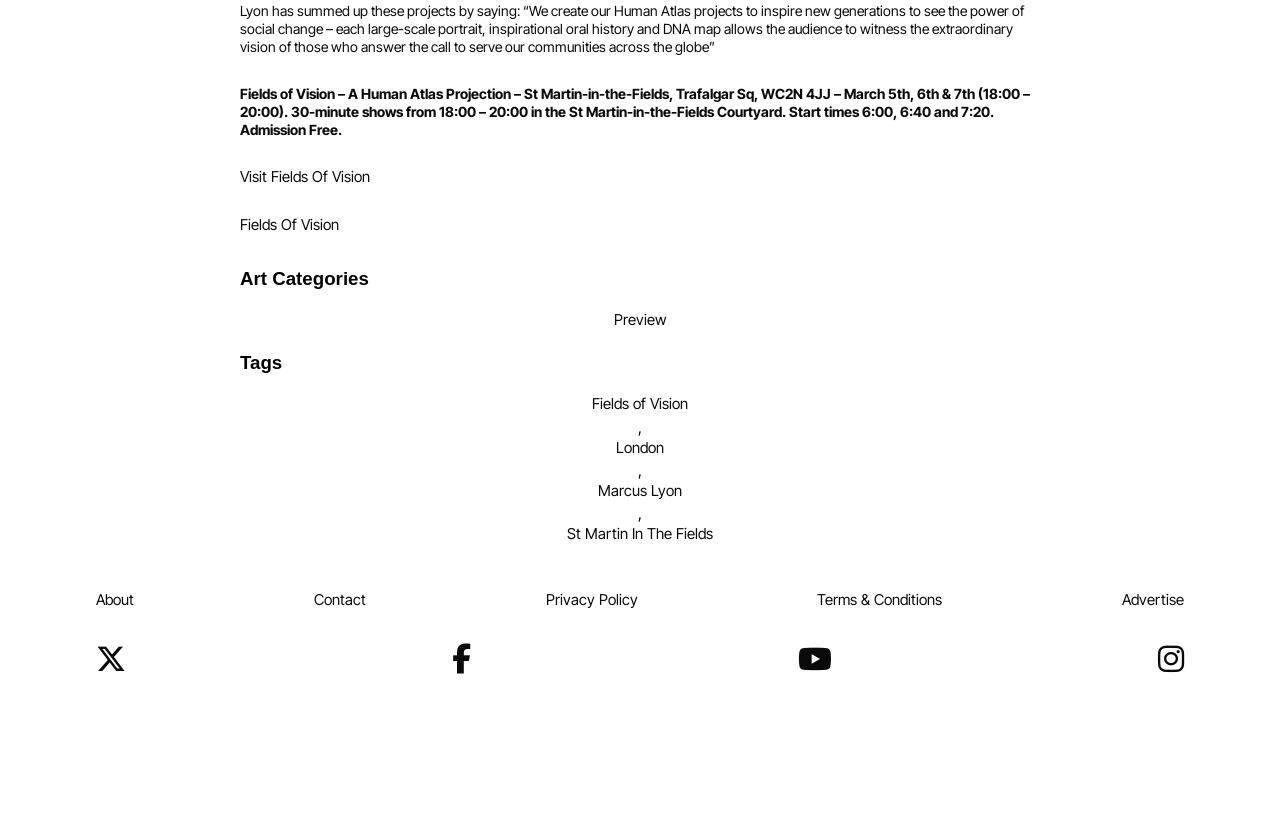Provide the bounding box coordinates for the UI element that is described by this text: "Contact". The coordinates should be in the form of four float numbers between 0 and 1: [left, top, right, bottom].

[0.245, 0.704, 0.286, 0.731]